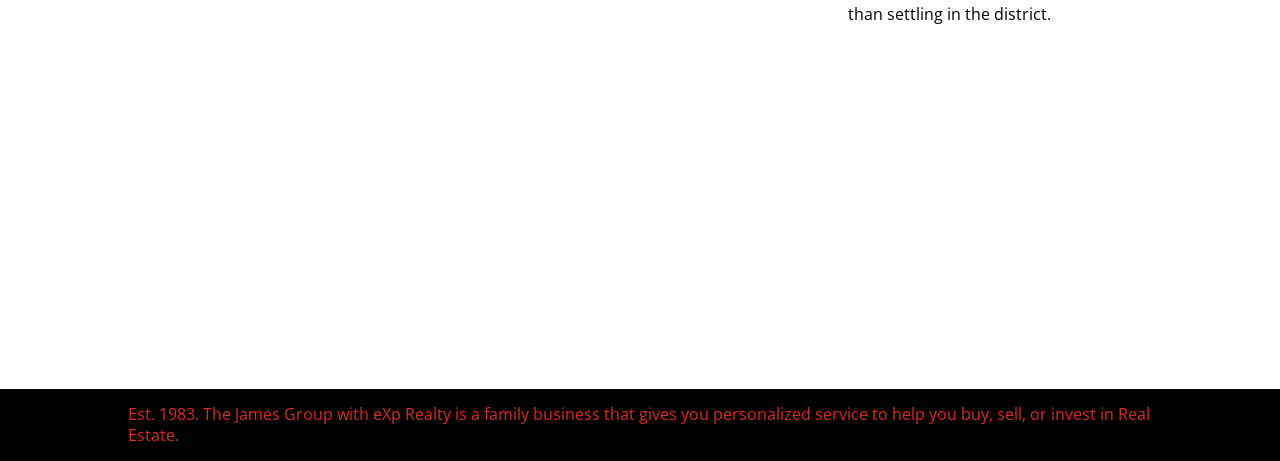Identify the bounding box coordinates for the UI element described as: "Search Listings". The coordinates should be provided as four floats between 0 and 1: [left, top, right, bottom].

[0.139, 0.17, 0.861, 0.678]